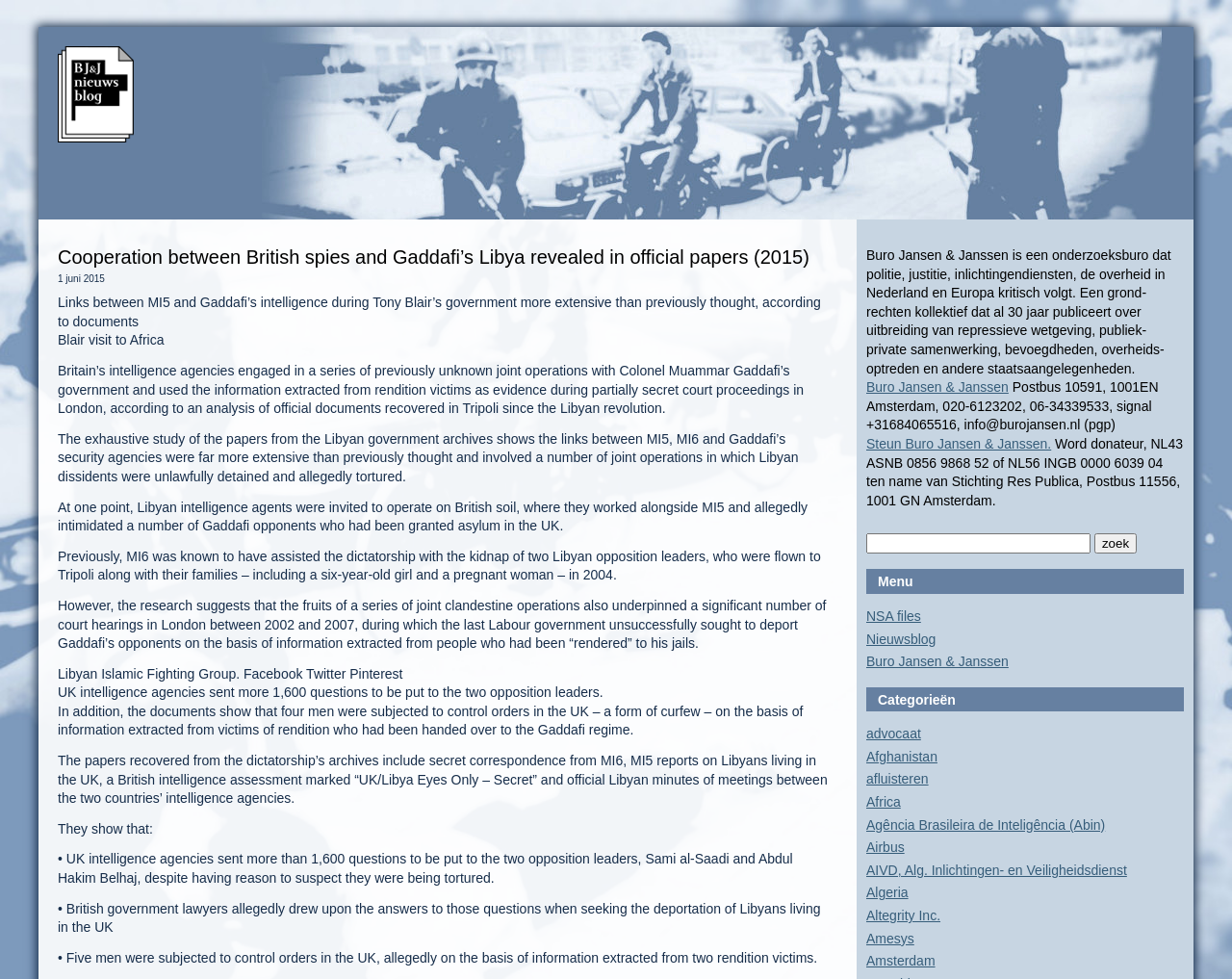Reply to the question with a single word or phrase:
What is the address of Buro Jansen & Janssen?

Postbus 10591, 1001EN Amsterdam